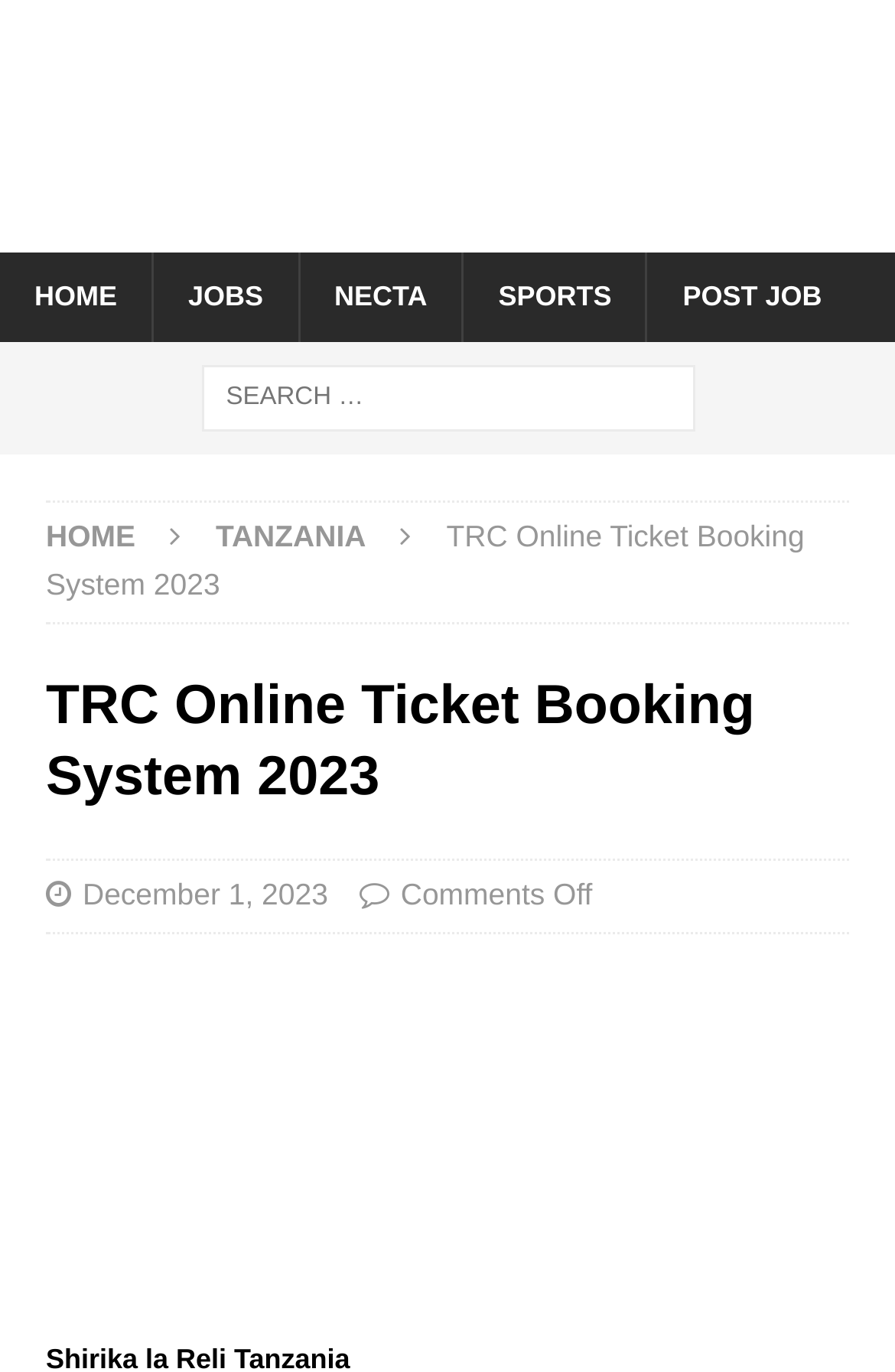Can you provide the bounding box coordinates for the element that should be clicked to implement the instruction: "click the jobwikis logo"?

[0.051, 0.118, 0.949, 0.145]